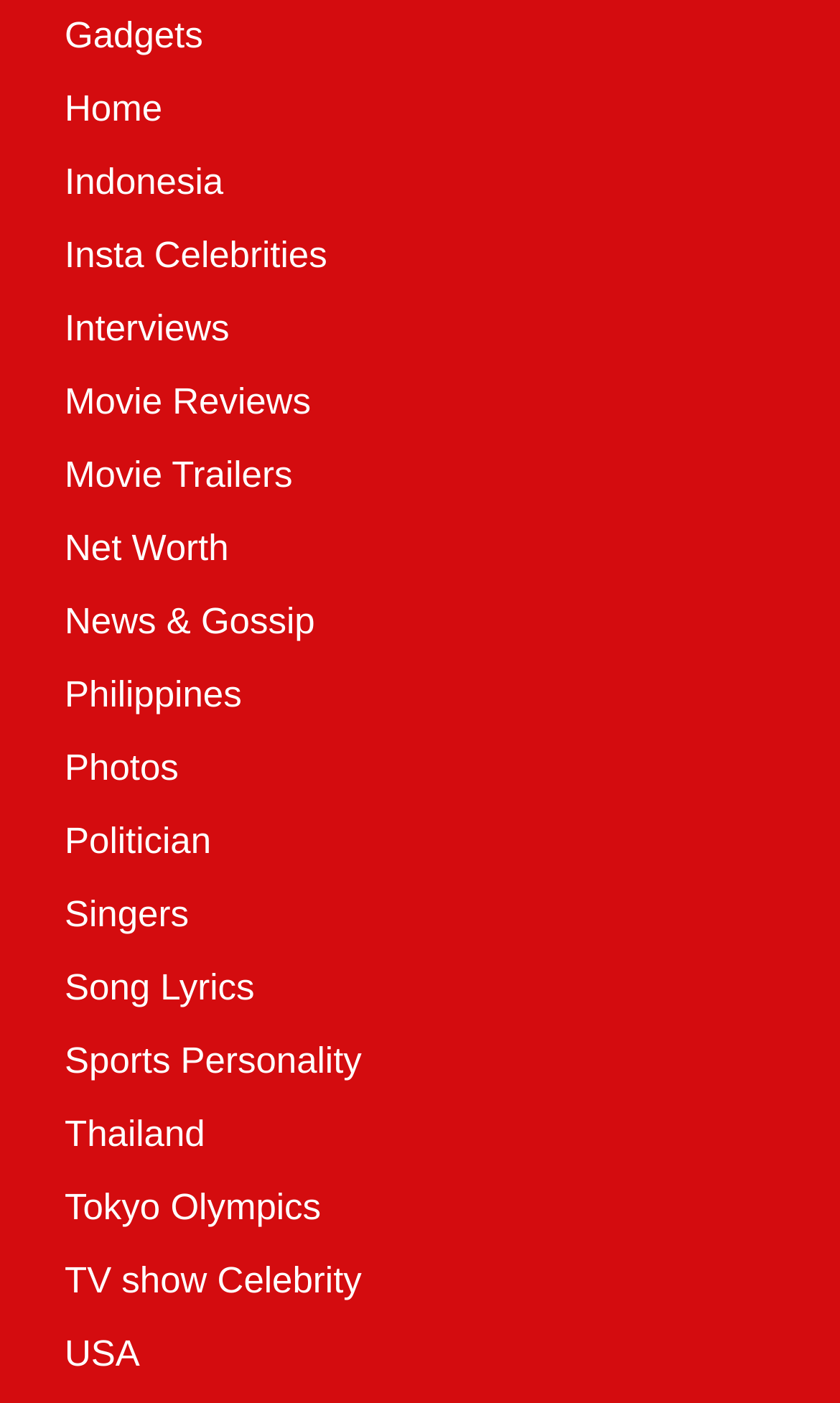Determine the bounding box coordinates of the clickable element necessary to fulfill the instruction: "Check out Movie Reviews". Provide the coordinates as four float numbers within the 0 to 1 range, i.e., [left, top, right, bottom].

[0.077, 0.272, 0.37, 0.301]